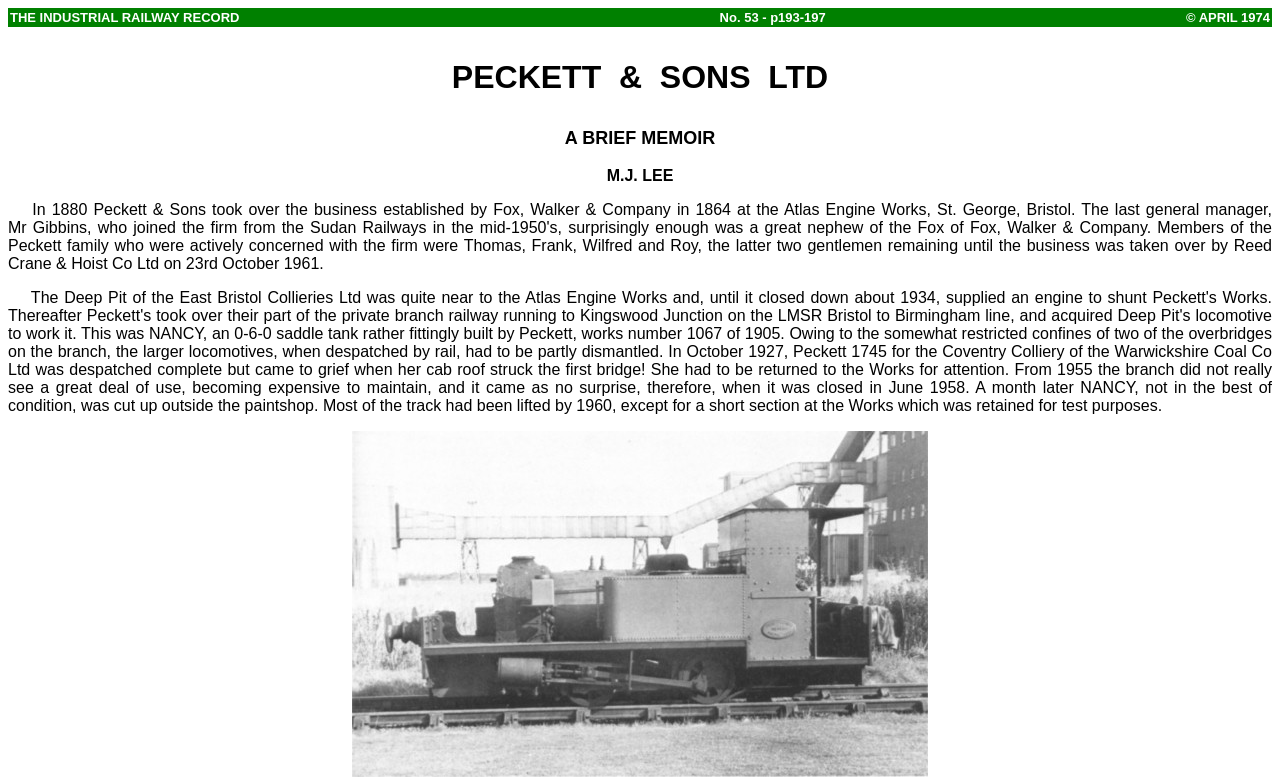Elaborate on the webpage's design and content in a detailed caption.

The webpage is about Peckett, a brief memoir. At the top, there is a table with three cells, containing the text "THE INDUSTRIAL RAILWAY RECORD", "No. 53 - p193-197", and "© APRIL 1974", respectively. 

Below the table, the title "PECKETT & SONS LTD" is displayed prominently, with the "&" symbol in the middle. Underneath the title, the subtitle "A BRIEF MEMOIR" is written, followed by the author's name "M.J. LEE". 

The main content of the webpage starts with a brief introduction to Peckett & Sons, which took over the business established by Fox, Walker & Company in 1864 at the Atlas Engine Works, St. George, Bristol. The text continues to describe the last general manager, Mr. 

On the right side of the webpage, there is a large image that occupies most of the vertical space, stretching from the middle to the bottom of the page.